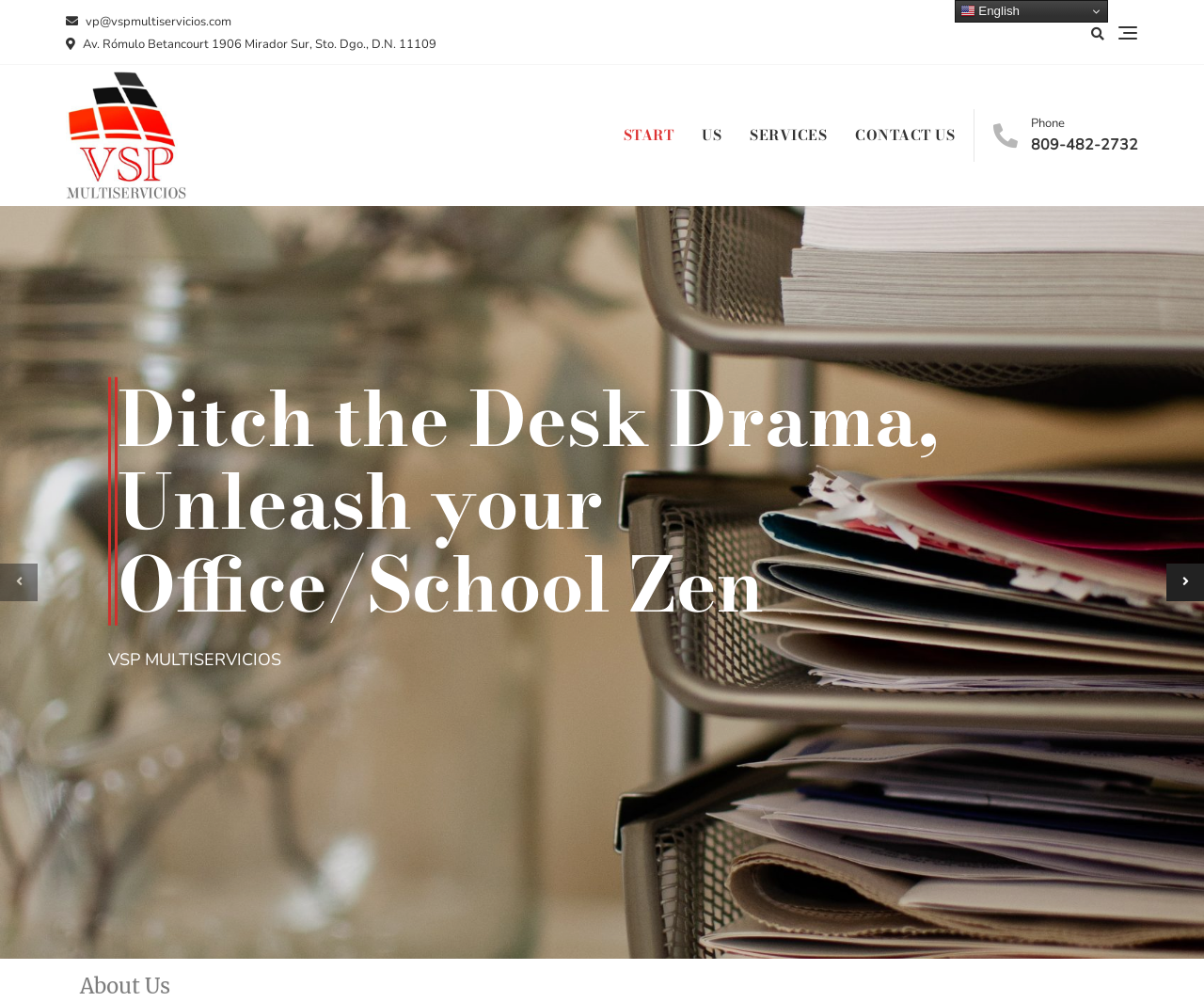Based on the image, please respond to the question with as much detail as possible:
Where is the company located?

I found the location by looking at the address 'Av. Rómulo Betancourt 1906 Mirador Sur, Sto. Dgo., D.N. 11109' which is located at the top of the webpage, and inferred that the company is located in Santo Domingo.